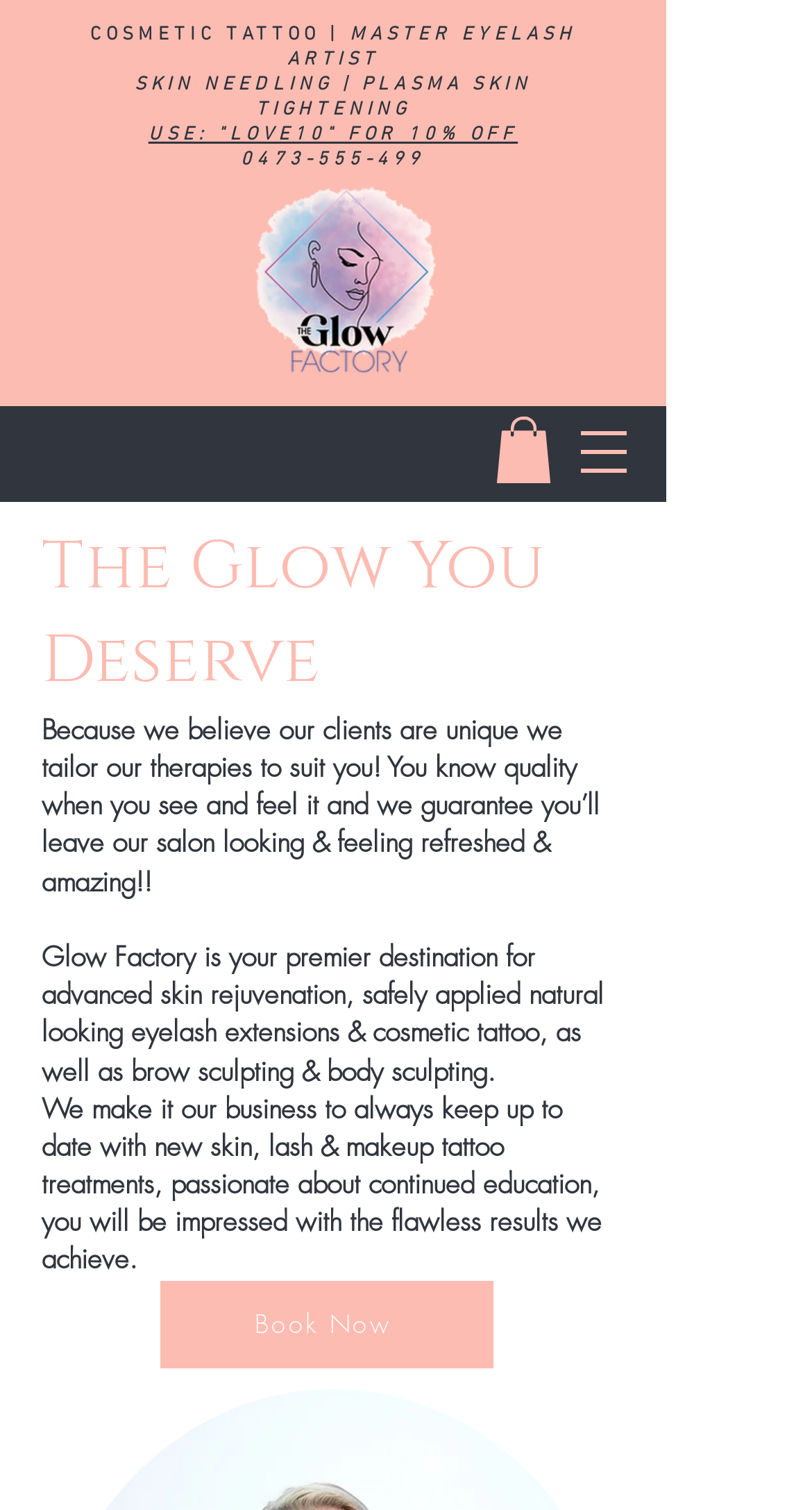What services does the salon offer?
Give a detailed and exhaustive answer to the question.

The services offered by the salon can be inferred from the various text elements on the webpage, including 'COSMETIC TATTOO', 'MASTER EYELASH ARTIST', 'SKIN NEEDLING | PLASMA SKIN TIGHTENING', and 'EYELASH EXTENSIONS GLOW FACTORY', which suggest that the salon offers eyelash extensions, skin rejuvenation, and cosmetic tattoo services.